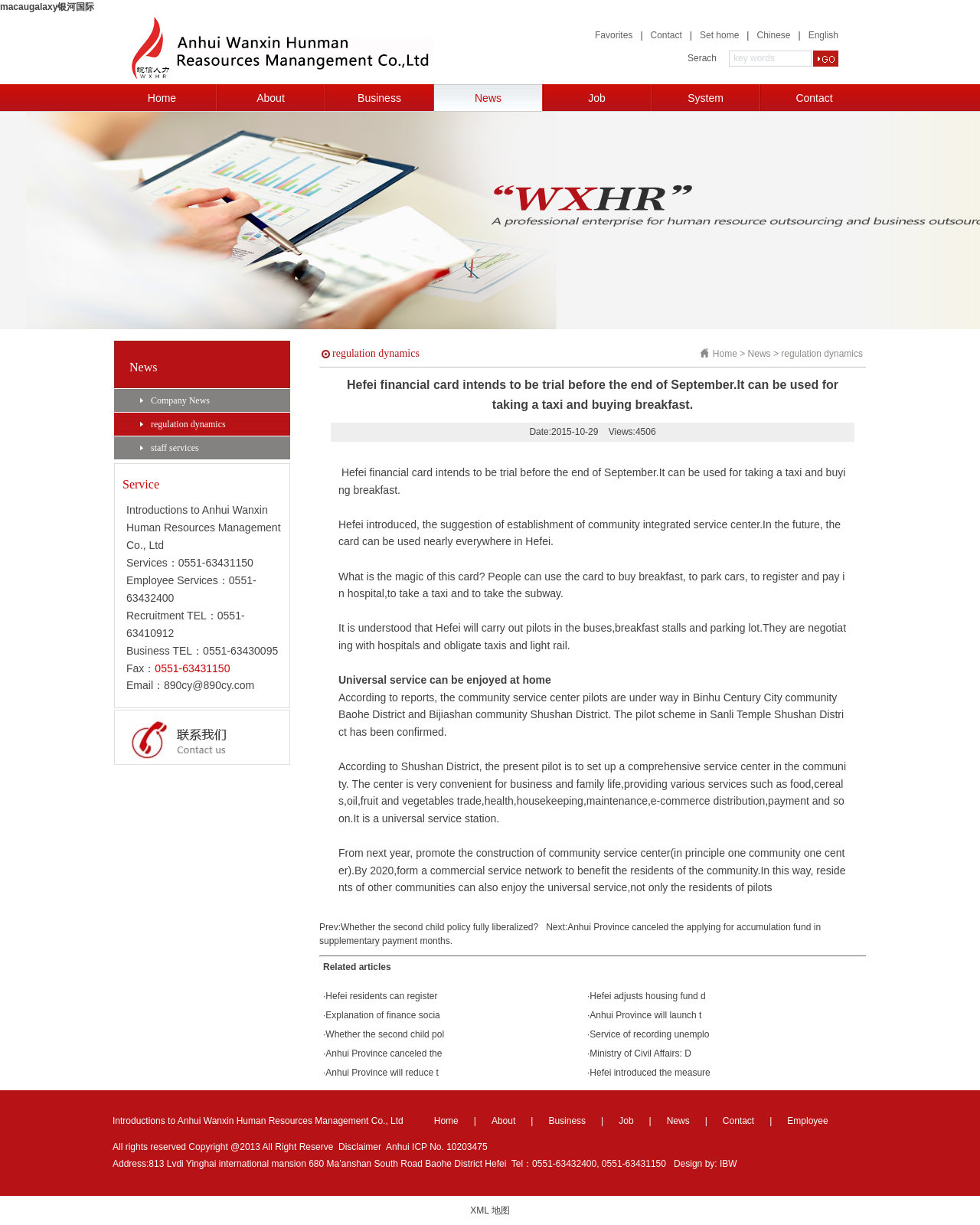Using the format (top-left x, top-left y, bottom-right x, bottom-right y), provide the bounding box coordinates for the described UI element. All values should be floating point numbers between 0 and 1: Home

[0.11, 0.069, 0.22, 0.091]